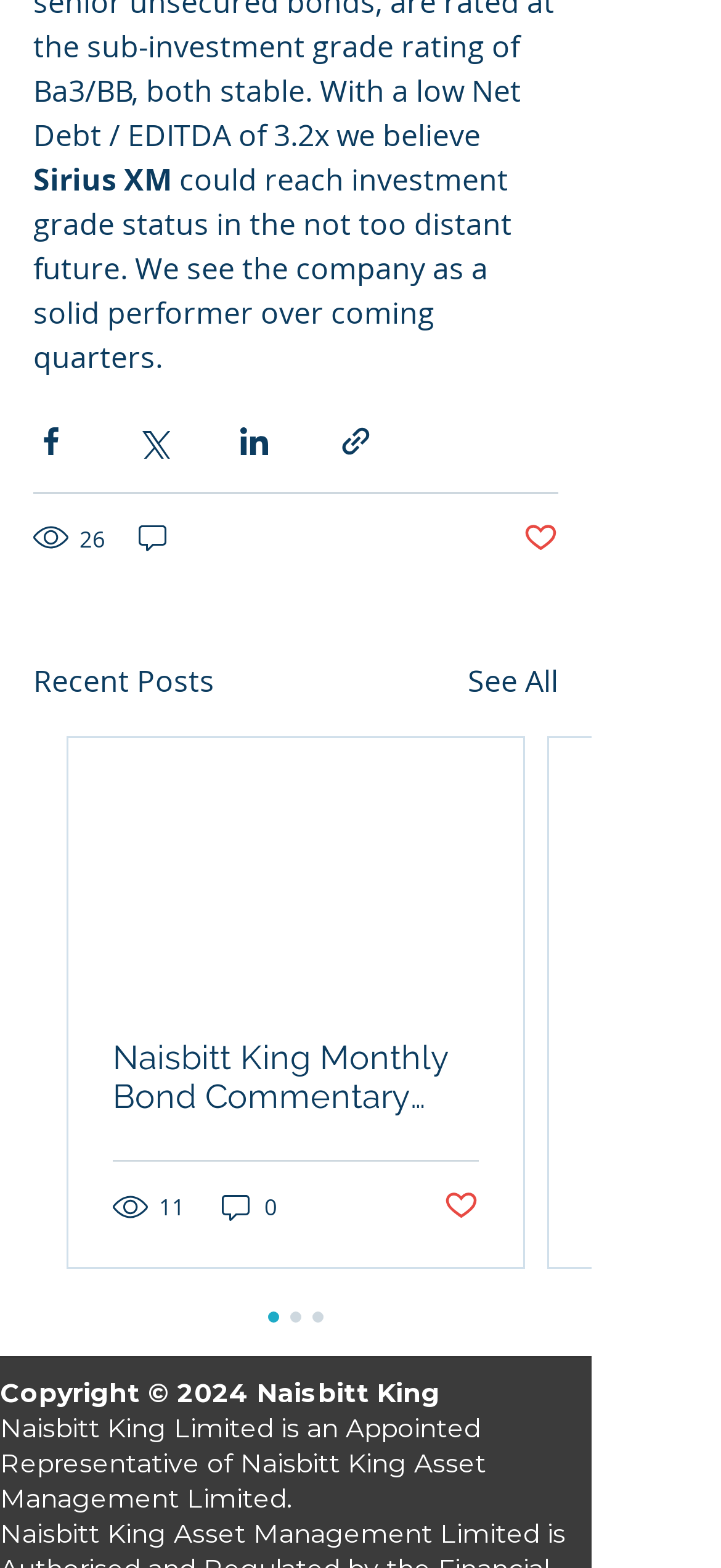Can you find the bounding box coordinates for the UI element given this description: "26"? Provide the coordinates as four float numbers between 0 and 1: [left, top, right, bottom].

[0.046, 0.331, 0.151, 0.355]